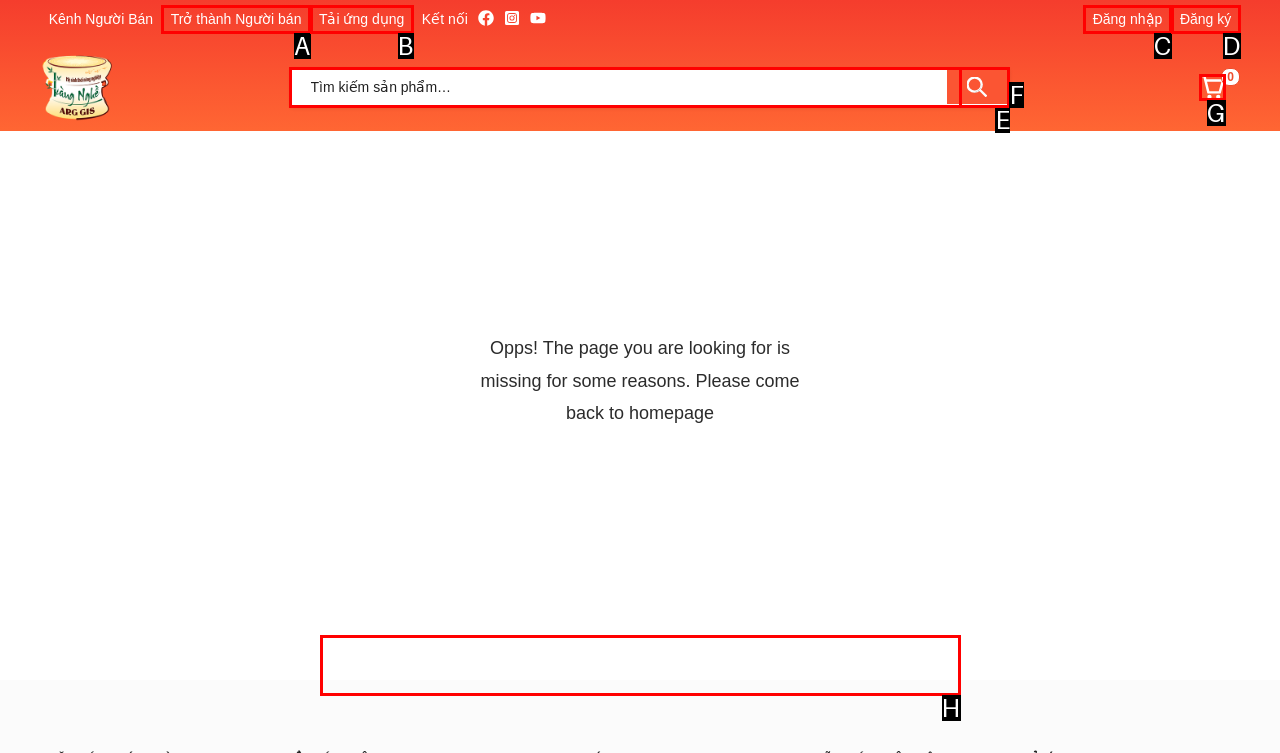Choose the option that matches the following description: Đăng nhập
Reply with the letter of the selected option directly.

C